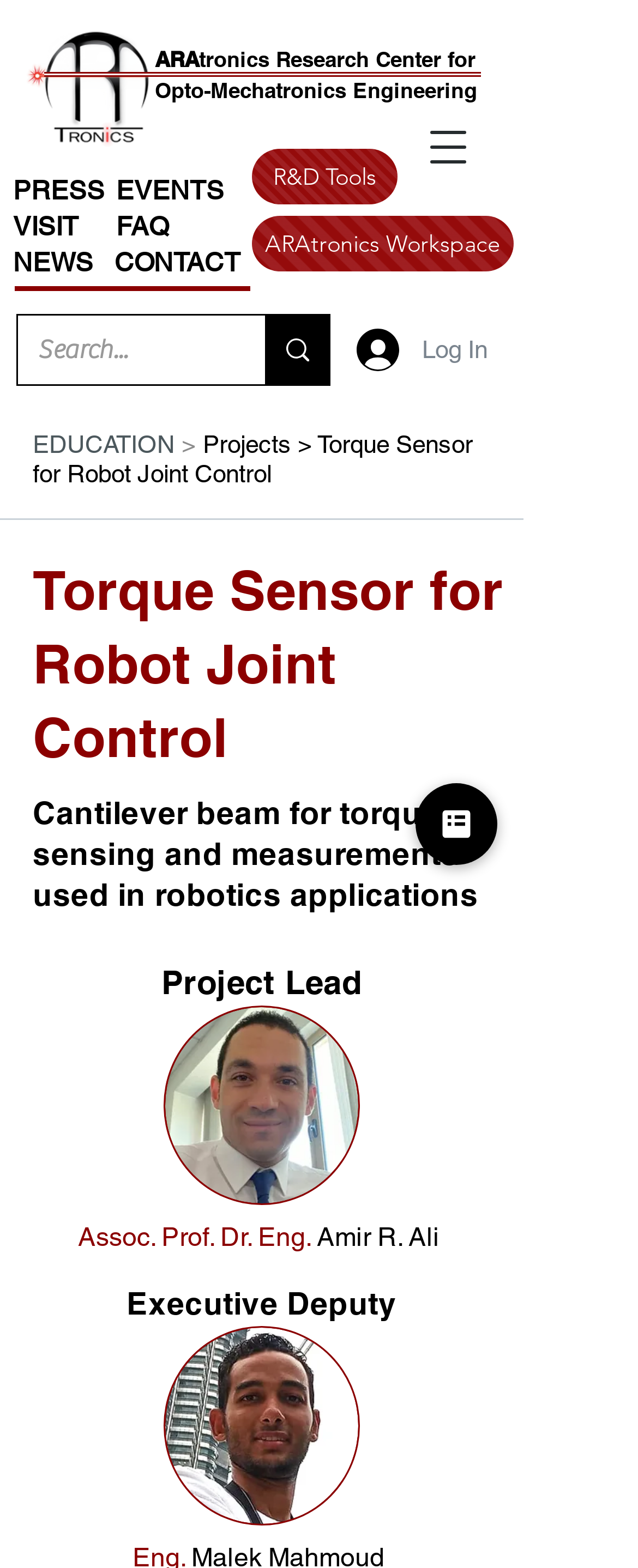Determine the bounding box coordinates of the clickable element to complete this instruction: "Search for something". Provide the coordinates in the format of four float numbers between 0 and 1, [left, top, right, bottom].

[0.059, 0.201, 0.317, 0.245]